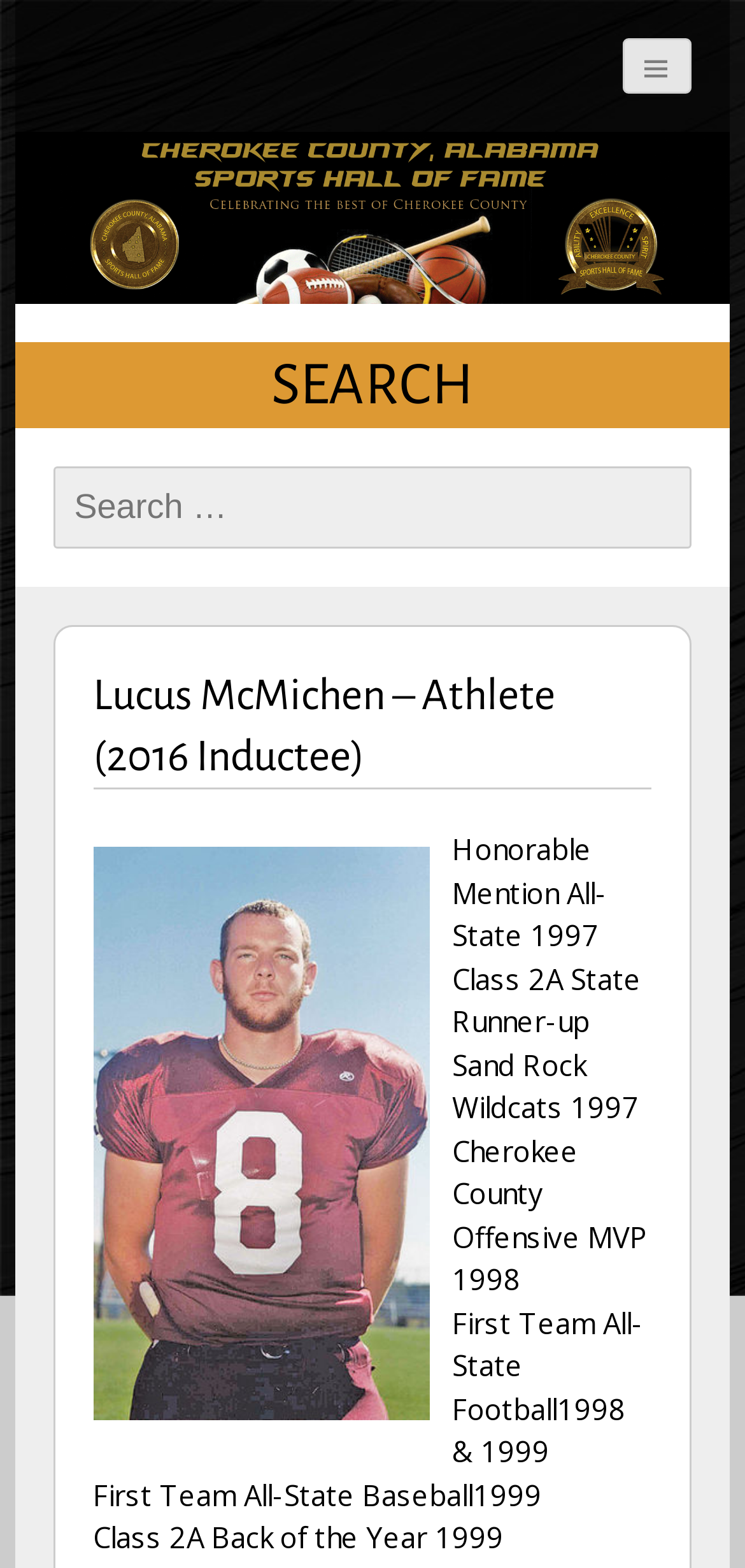Please answer the following question using a single word or phrase: 
What award did Lucus McMichen receive in 1997?

Honorable Mention All-State